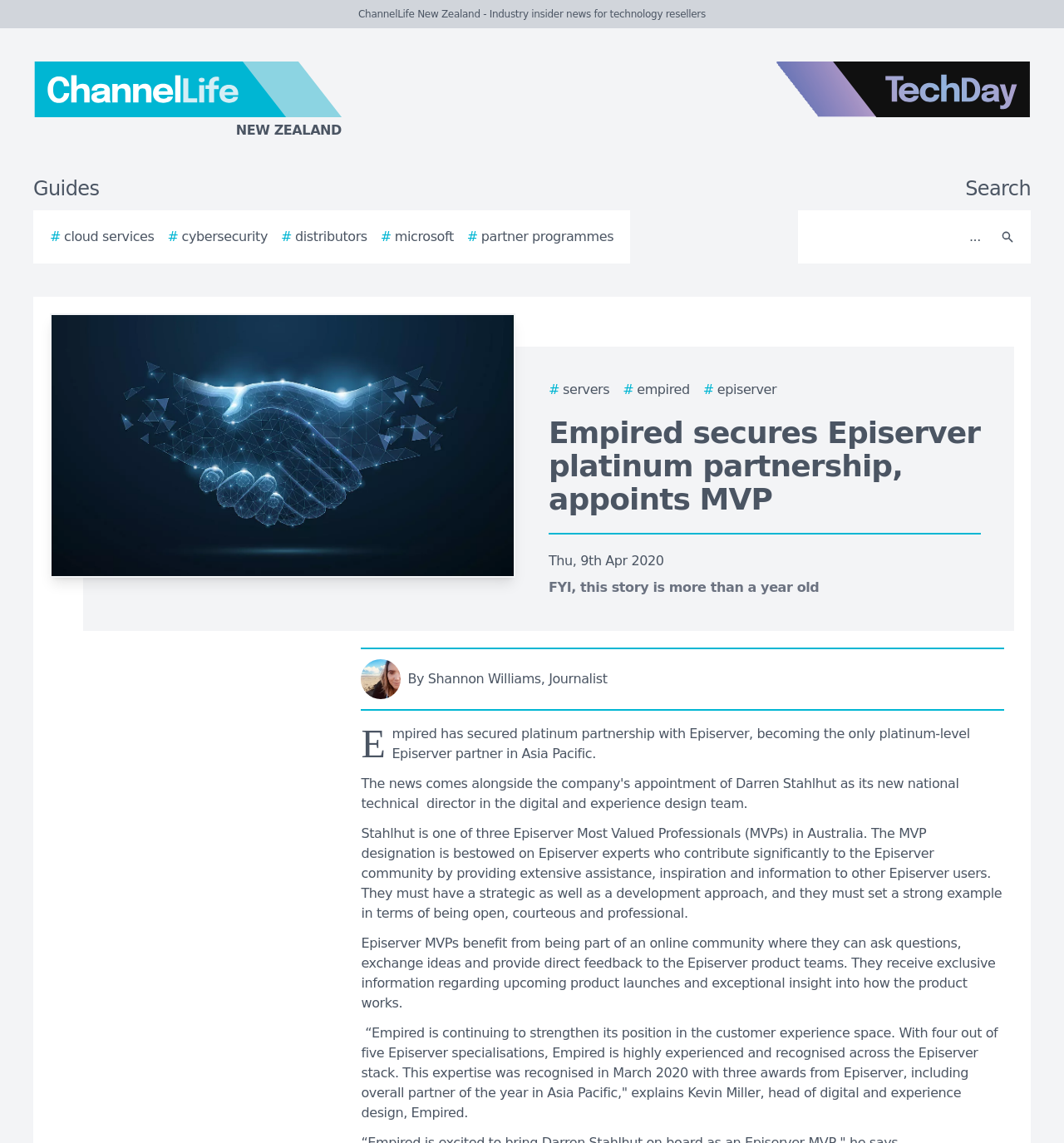Respond with a single word or phrase:
What is the benefit of being an Episerver MVP?

exclusive information and community